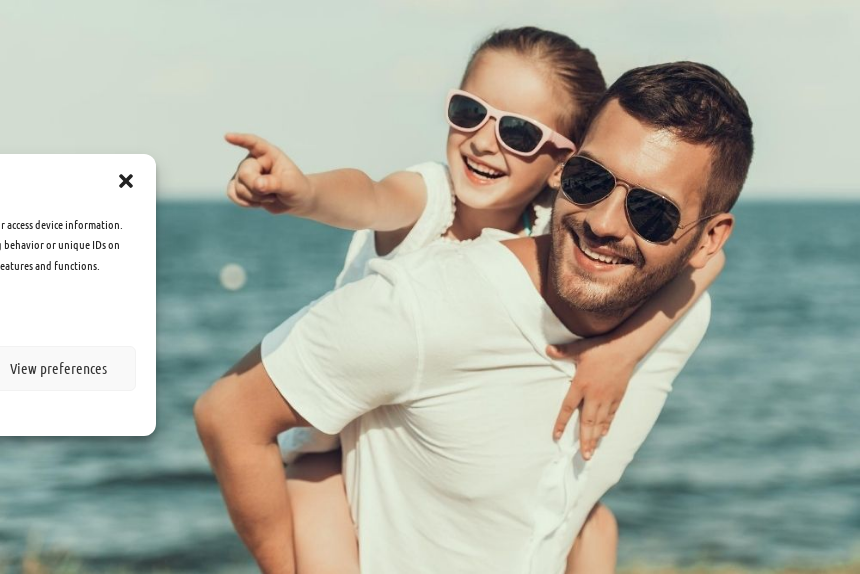Give a detailed account of the visual elements in the image.

The image captures a joyful moment between a father and his daughter enjoying a sunny day at the beach. The father, wearing a casual white shirt and sunglasses, holds his daughter on his back. She is grinning widely, pointing excitedly at something off-camera while wearing stylish pink sunglasses. The background features a beautiful seaside view, with the soft waves glistening under the sun. This image conveys a sense of fun and protection, highlighting the importance of wearing sunglasses to shield one's eyes from harmful UV rays, as emphasized in the surrounding context about eye safety.